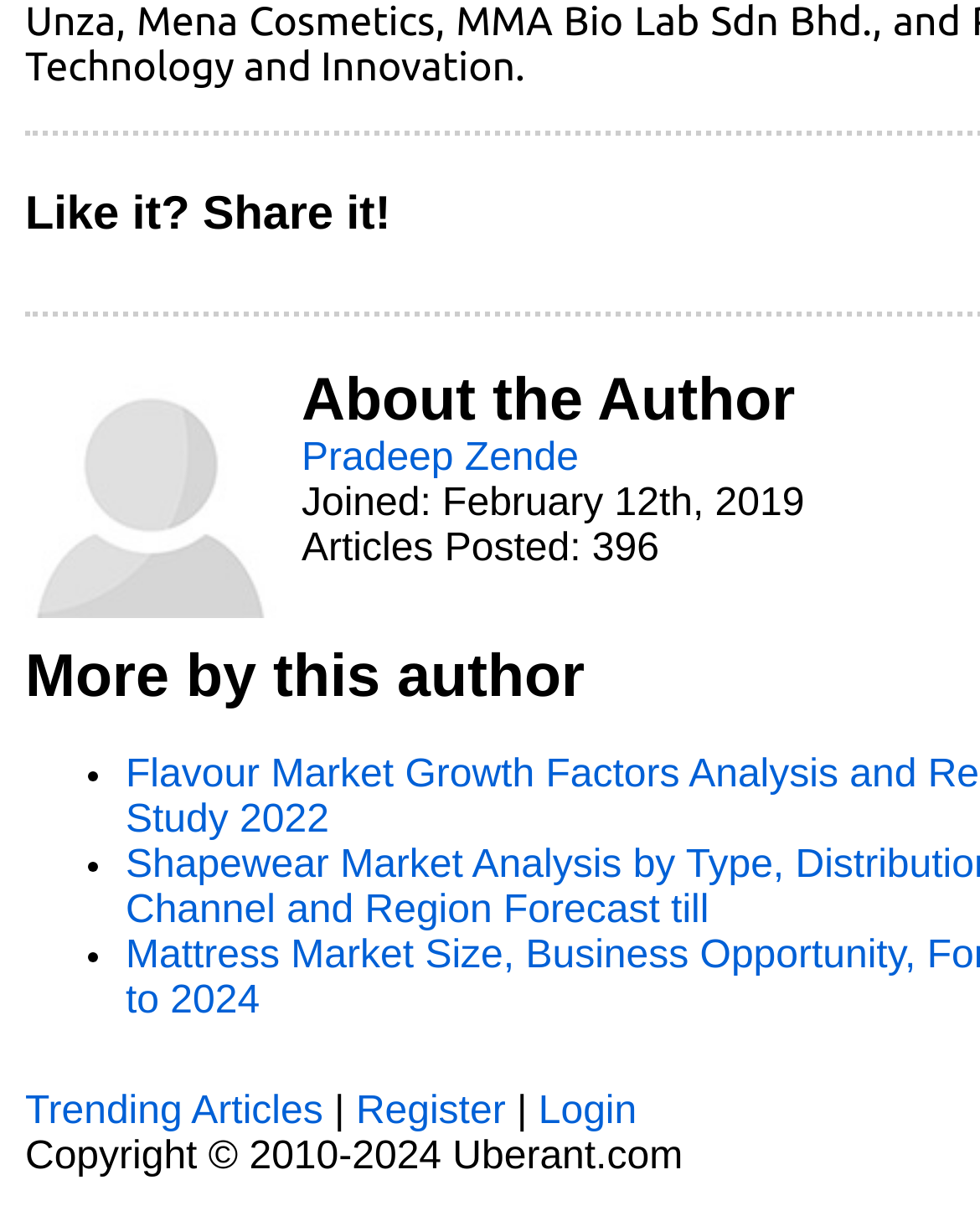Using the information shown in the image, answer the question with as much detail as possible: How many articles has the author posted?

The number of articles posted by the author is mentioned in the StaticText element with the text 'Articles Posted: 396', which provides information about the author's activity on the website.